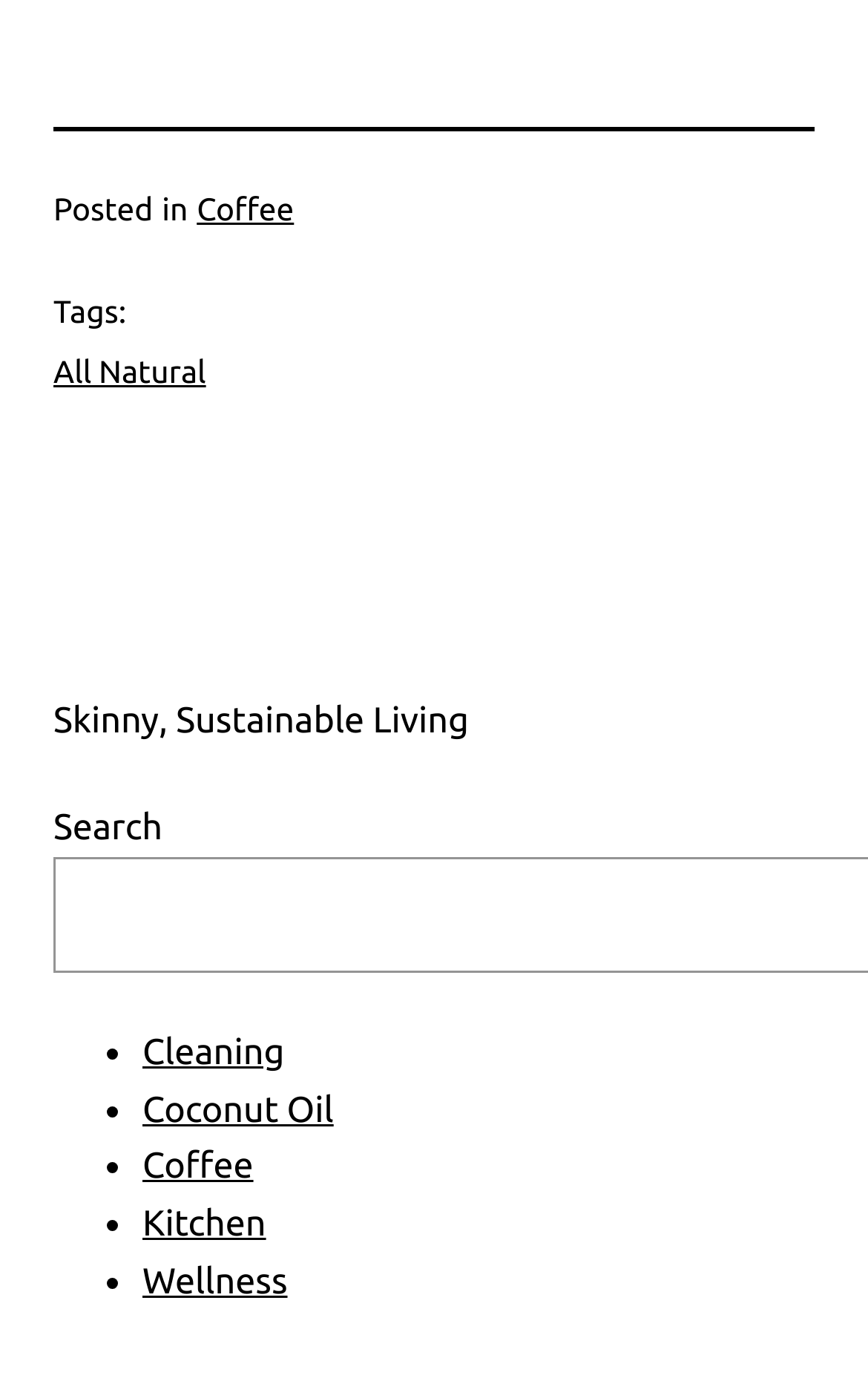What is the theme of the website?
Examine the webpage screenshot and provide an in-depth answer to the question.

The theme of the website can be inferred by looking at the link 'Skinny, Sustainable Living' which is a prominent link on the page, suggesting that the website is focused on sustainable living.